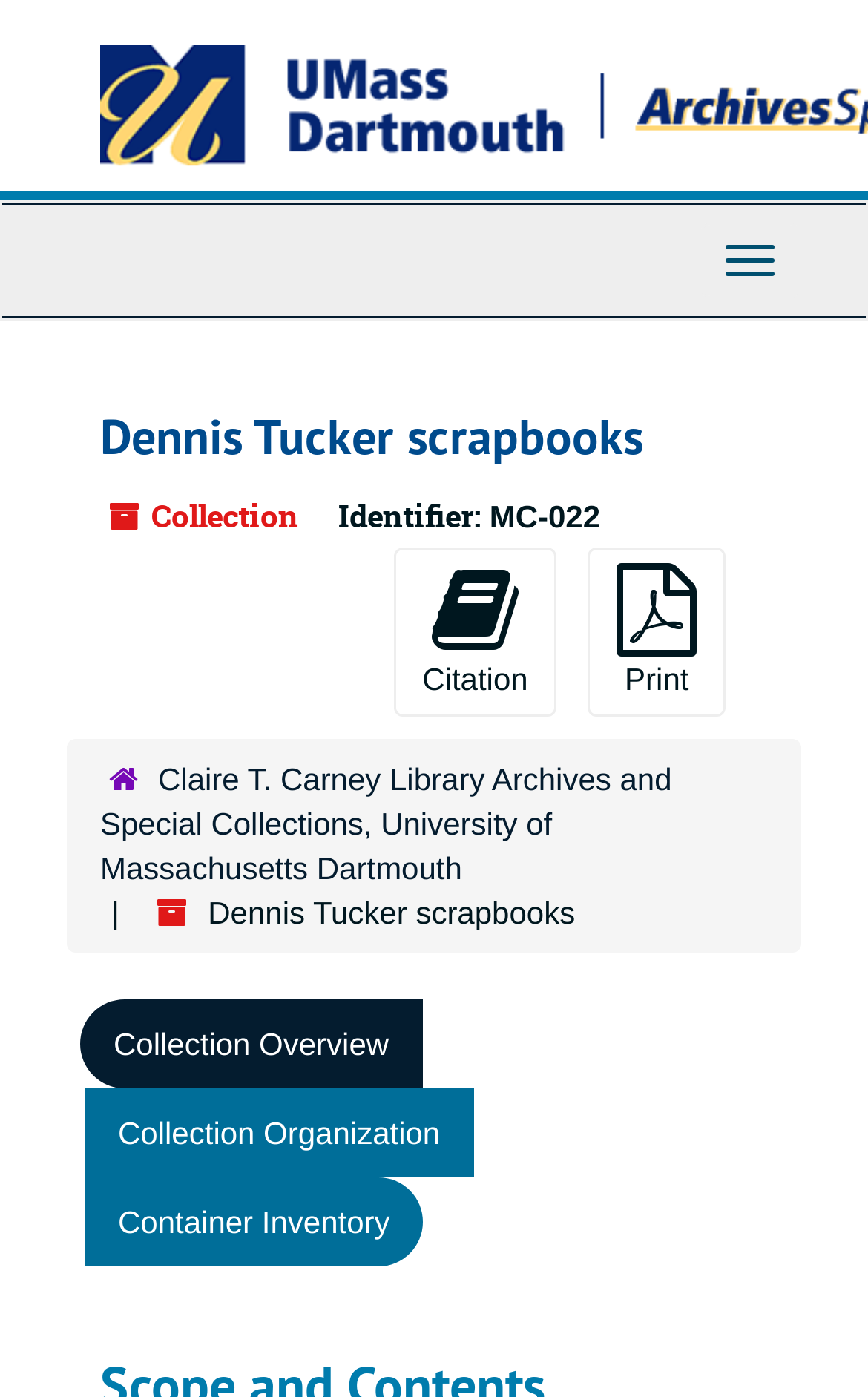Identify the headline of the webpage and generate its text content.

Dennis Tucker scrapbooks